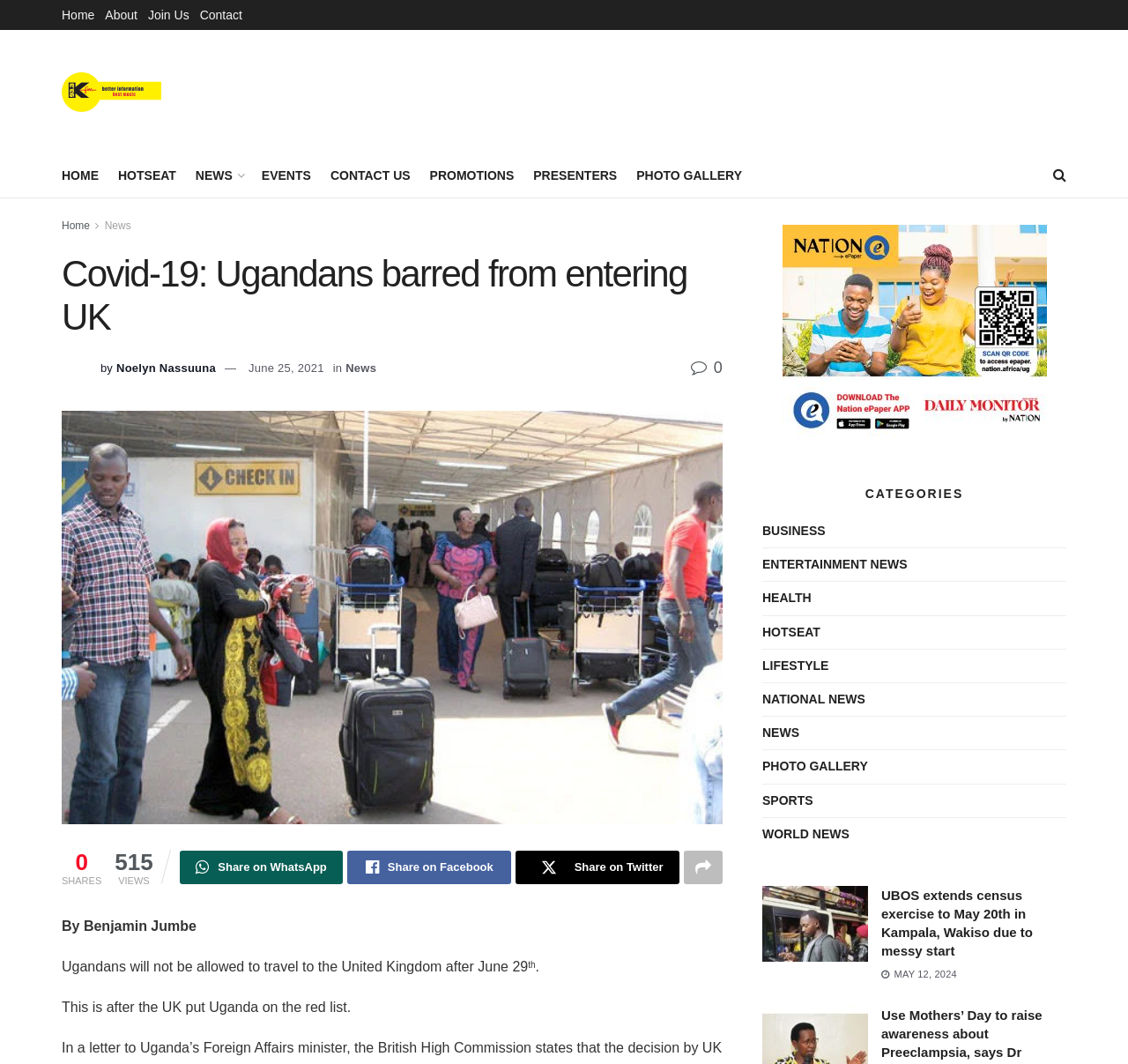Please provide the bounding box coordinates for the element that needs to be clicked to perform the instruction: "Share the article on WhatsApp". The coordinates must consist of four float numbers between 0 and 1, formatted as [left, top, right, bottom].

[0.159, 0.799, 0.304, 0.831]